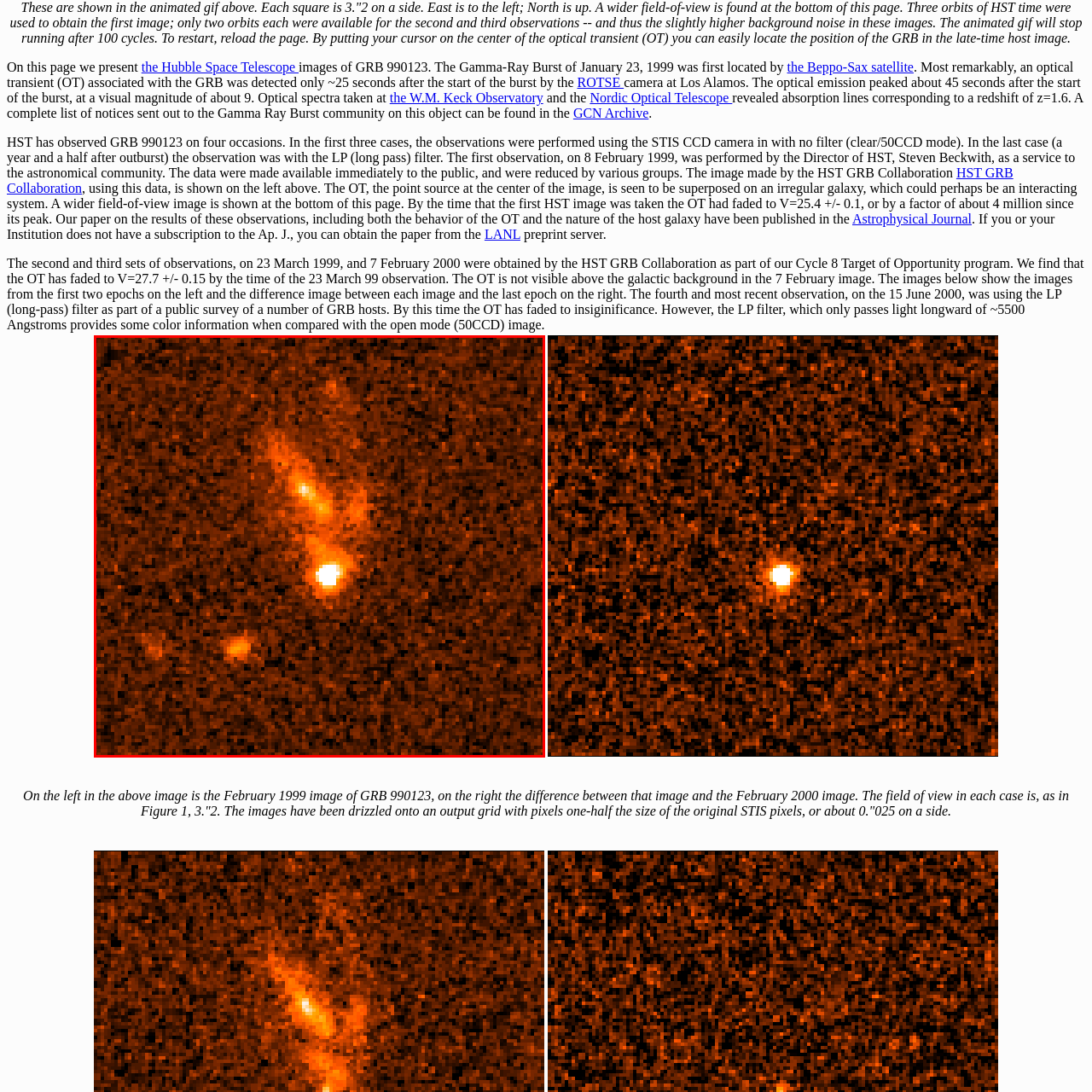What telescope was used for the observation?
Inspect the image indicated by the red outline and answer the question with a single word or short phrase.

Hubble Space Telescope